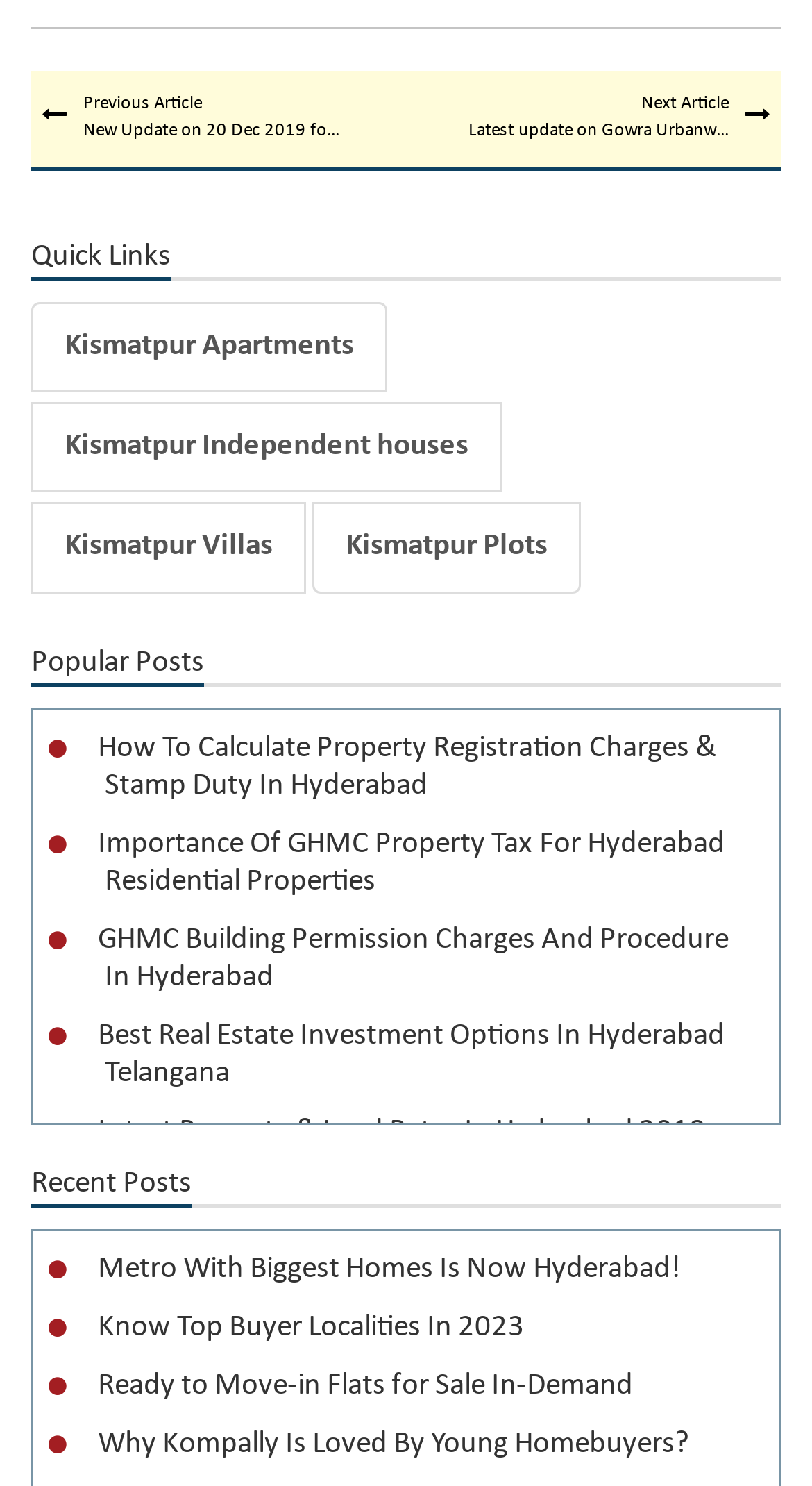Reply to the question below using a single word or brief phrase:
What is the category of 'Kismatpur Apartments'?

Quick Links